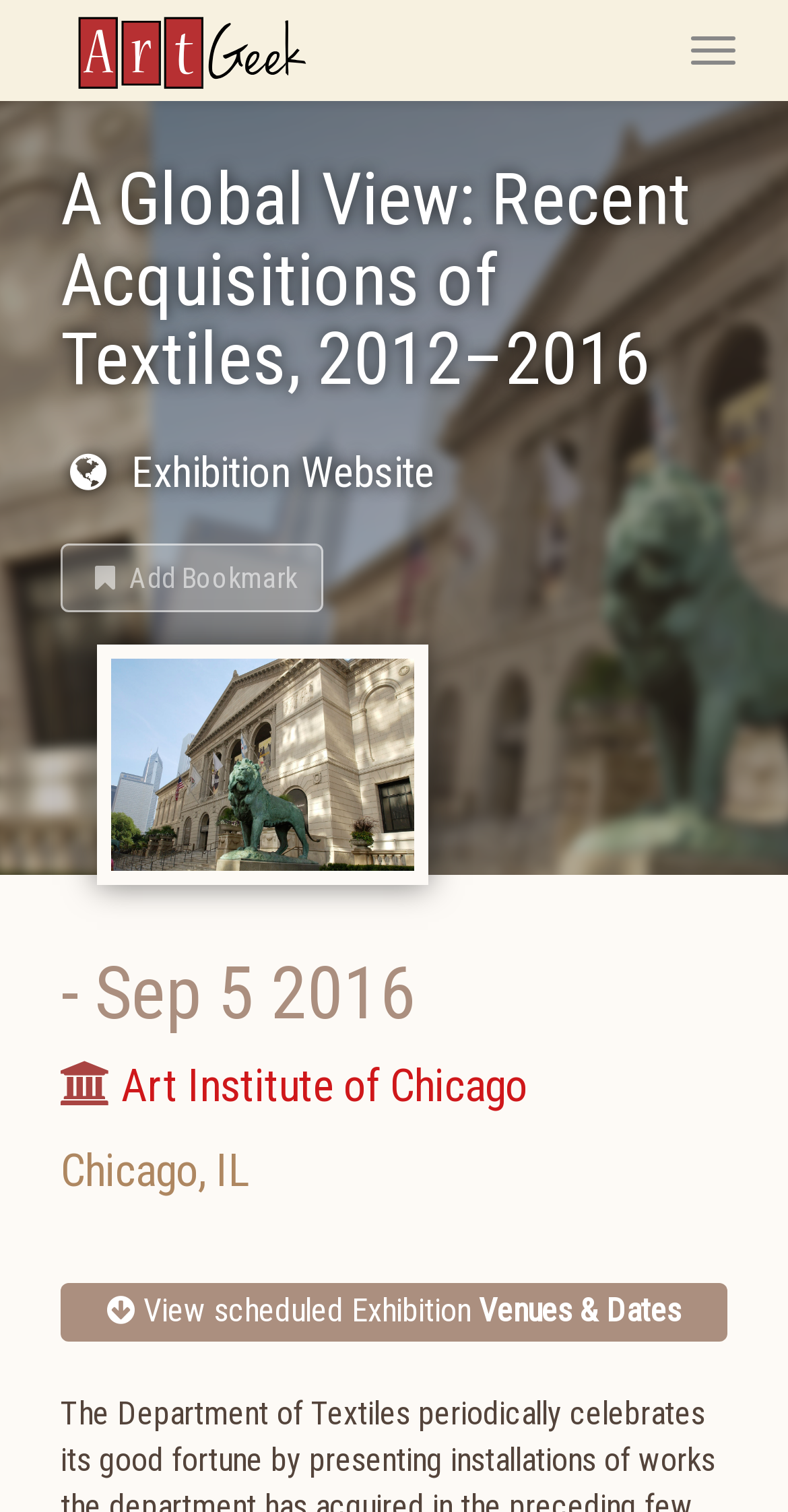Is there an exhibition website?
Based on the screenshot, provide a one-word or short-phrase response.

Yes